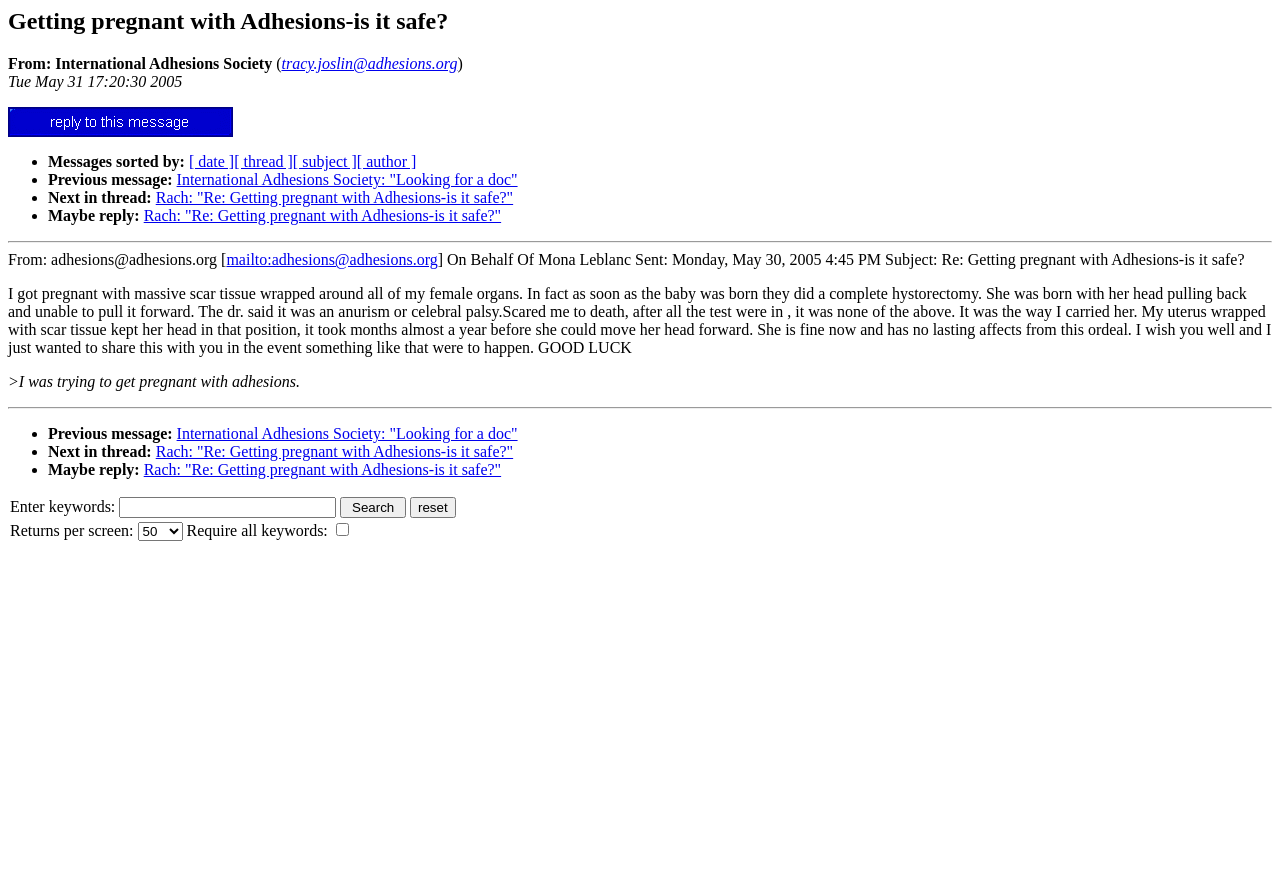Provide a thorough and detailed response to the question by examining the image: 
What is the purpose of the search box?

The purpose of the search box is to search messages as indicated by the text 'Enter keywords: Search reset' above the search box and the presence of search and reset buttons next to it.